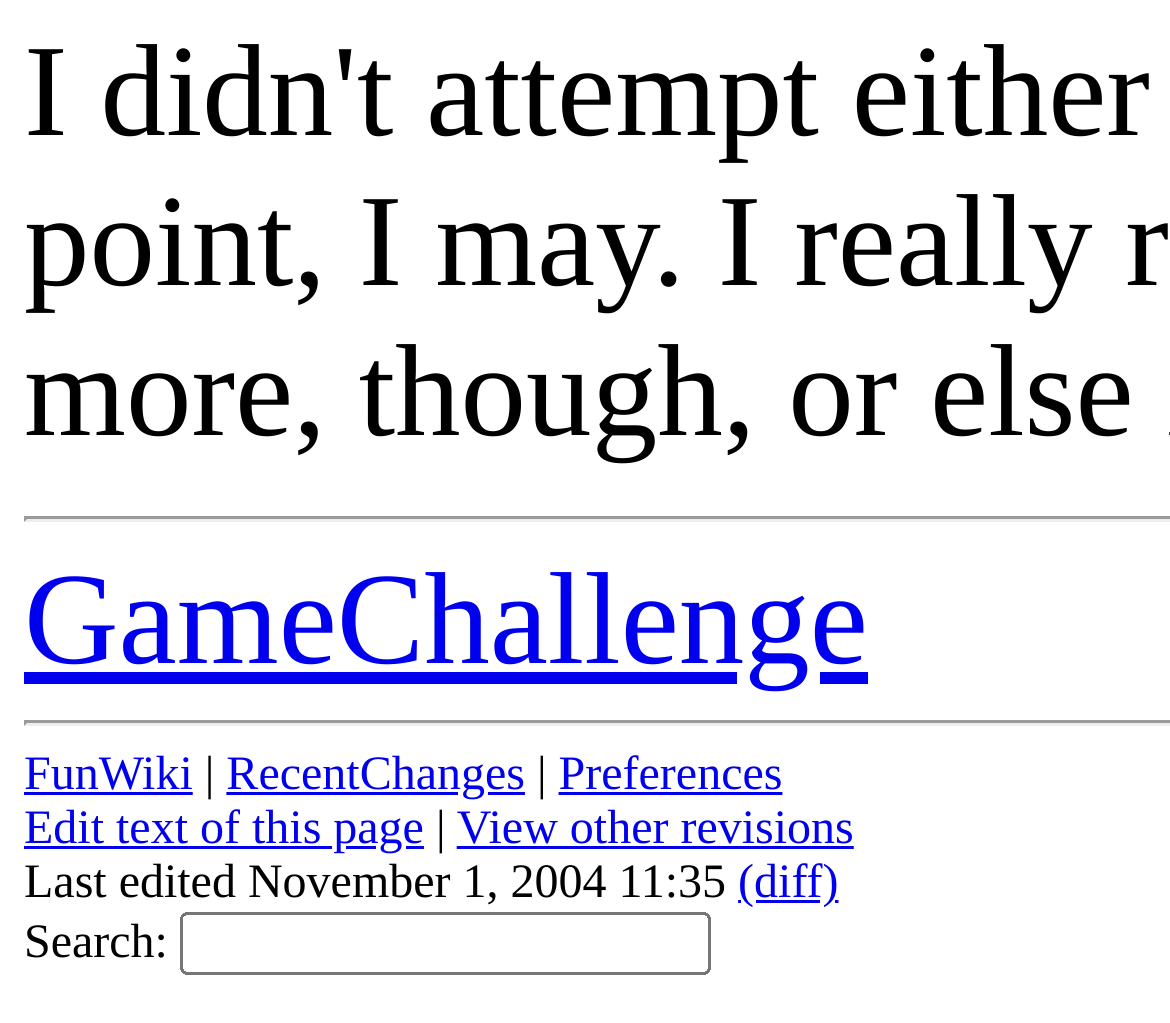What is the name of the wiki?
Based on the image, provide a one-word or brief-phrase response.

FunWiki